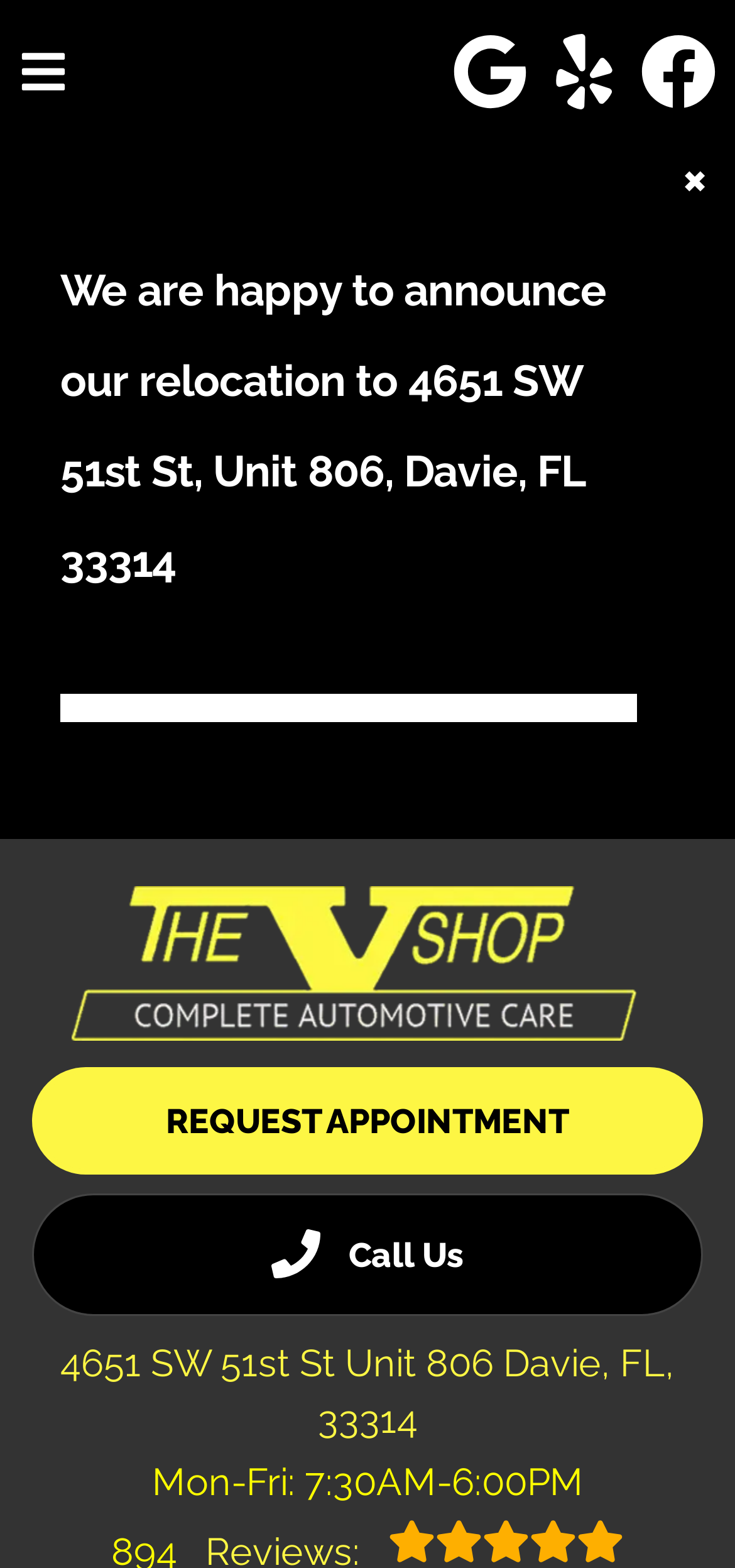From the given element description: "894 Reviews:", find the bounding box for the UI element. Provide the coordinates as four float numbers between 0 and 1, in the order [left, top, right, bottom].

[0.044, 0.523, 0.956, 0.568]